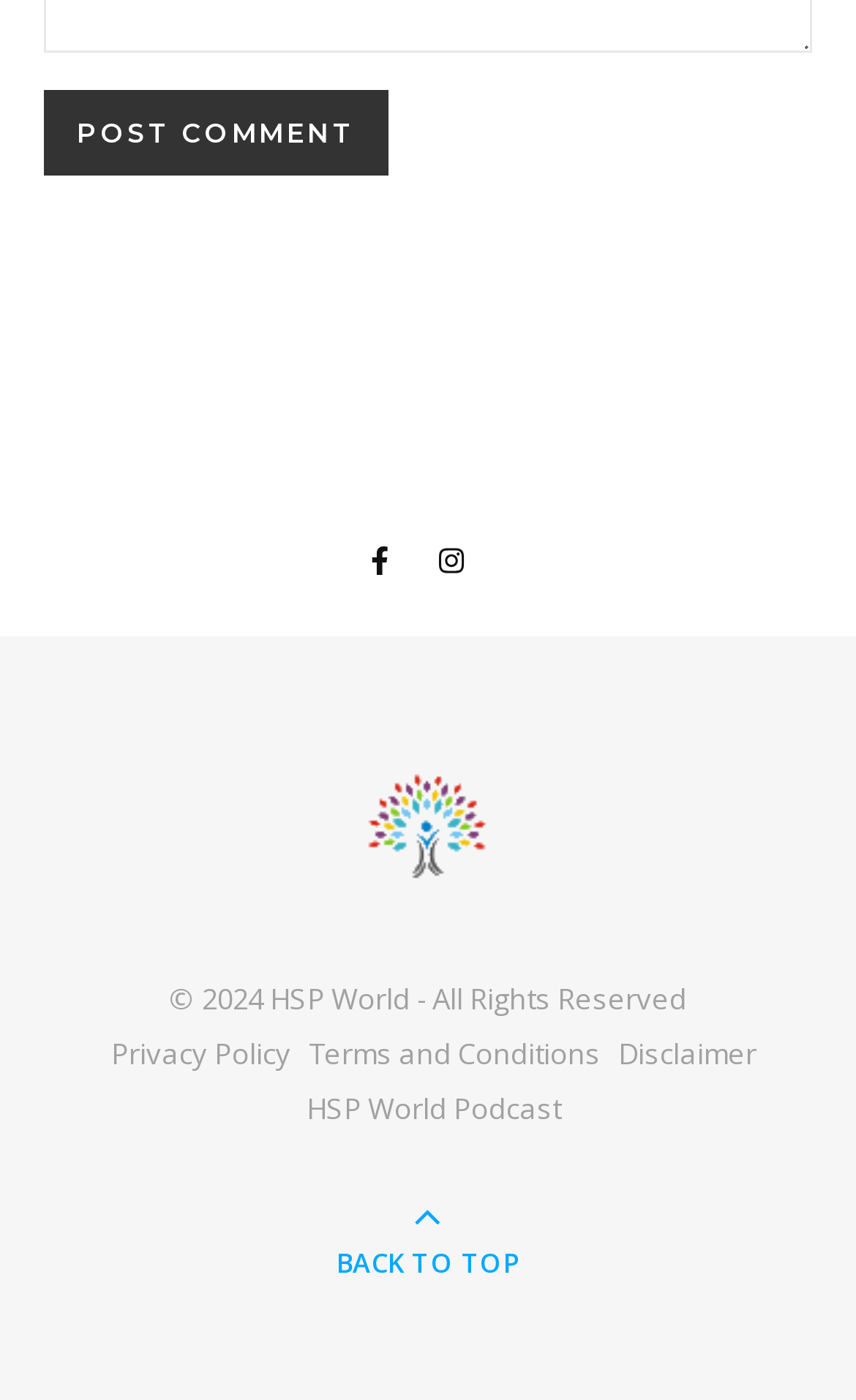What is the purpose of the button at the top? Refer to the image and provide a one-word or short phrase answer.

Post Comment